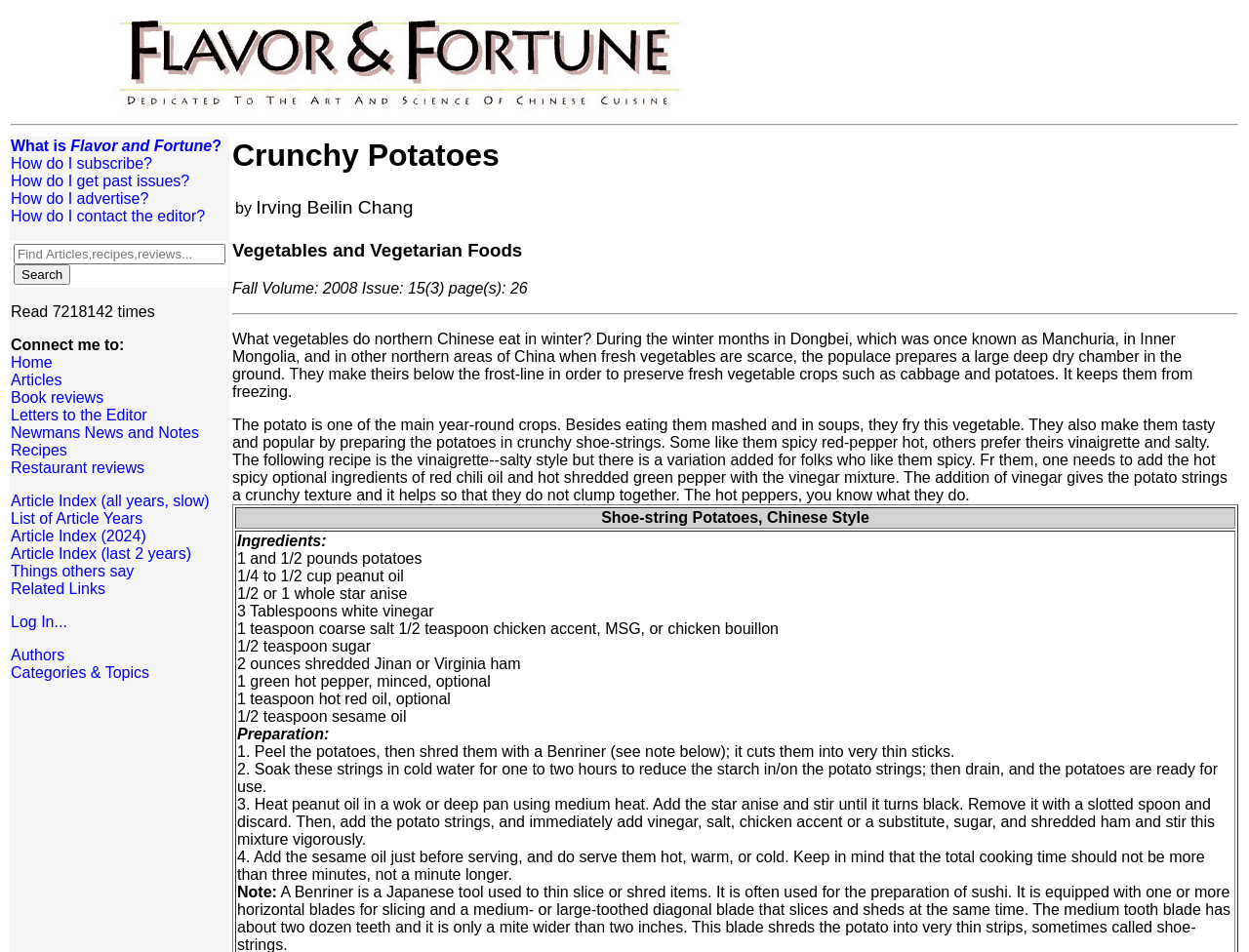Please identify the bounding box coordinates of the element on the webpage that should be clicked to follow this instruction: "Search for articles, recipes, or reviews". The bounding box coordinates should be given as four float numbers between 0 and 1, formatted as [left, top, right, bottom].

[0.011, 0.256, 0.18, 0.278]